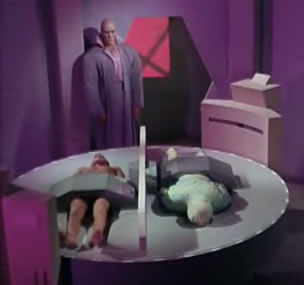How many individuals are on the platform?
Based on the image, give a concise answer in the form of a single word or short phrase.

Two